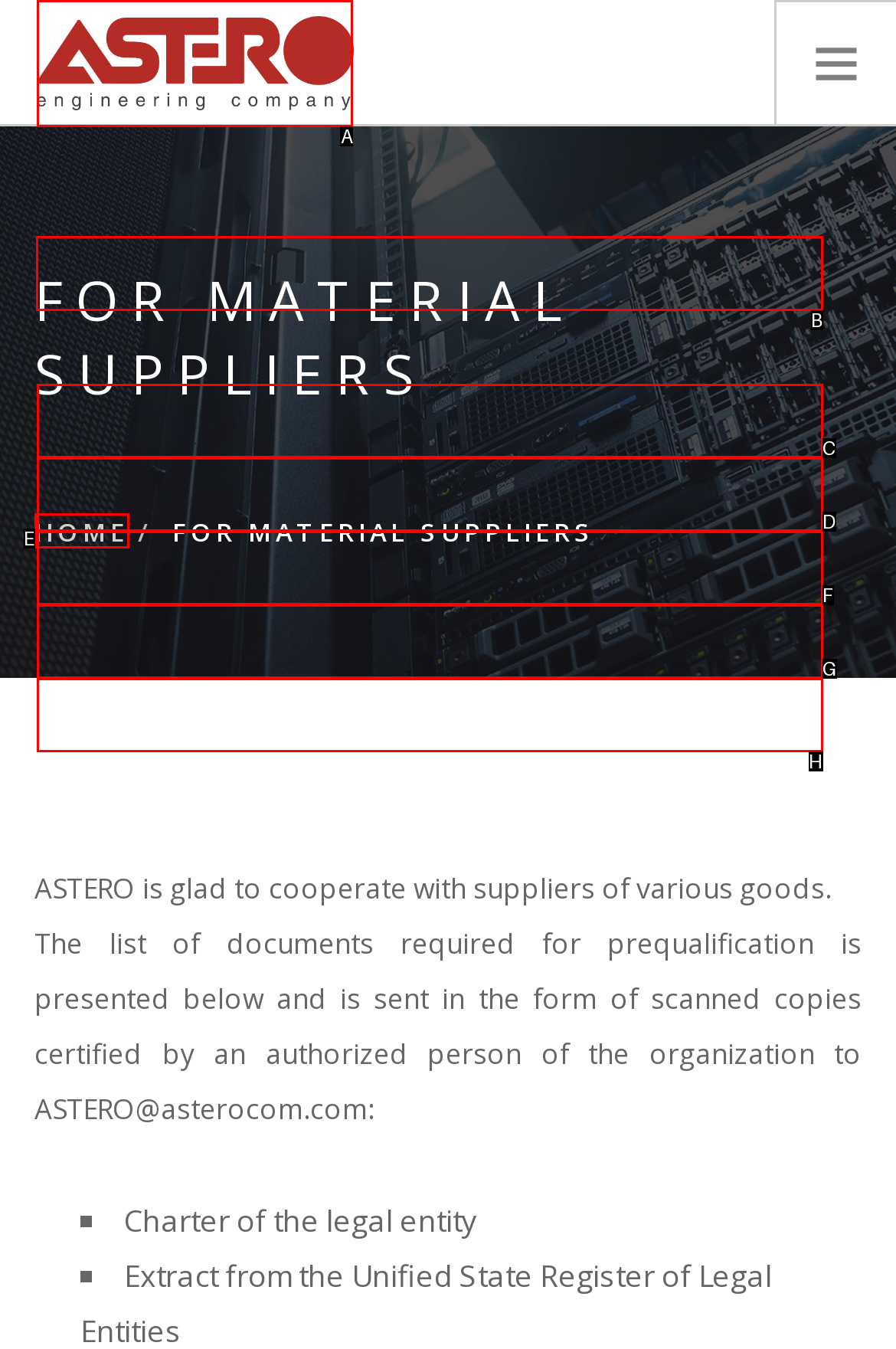Identify the correct UI element to click to follow this instruction: view DOCUMENTS
Respond with the letter of the appropriate choice from the displayed options.

B